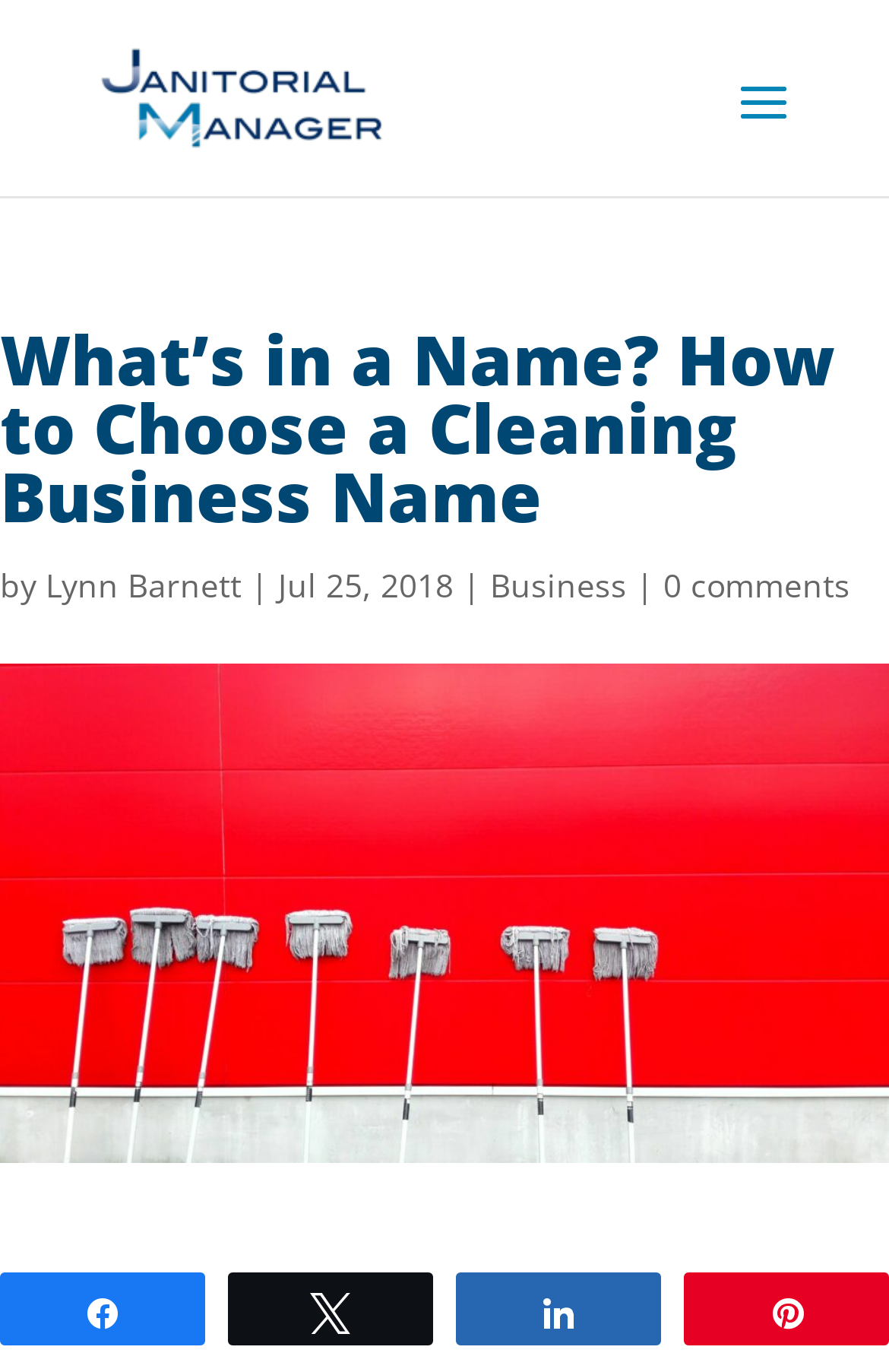How many comments does the article have?
Refer to the image and give a detailed response to the question.

I found the number of comments by looking at the link that says '0 comments' at the bottom of the page.